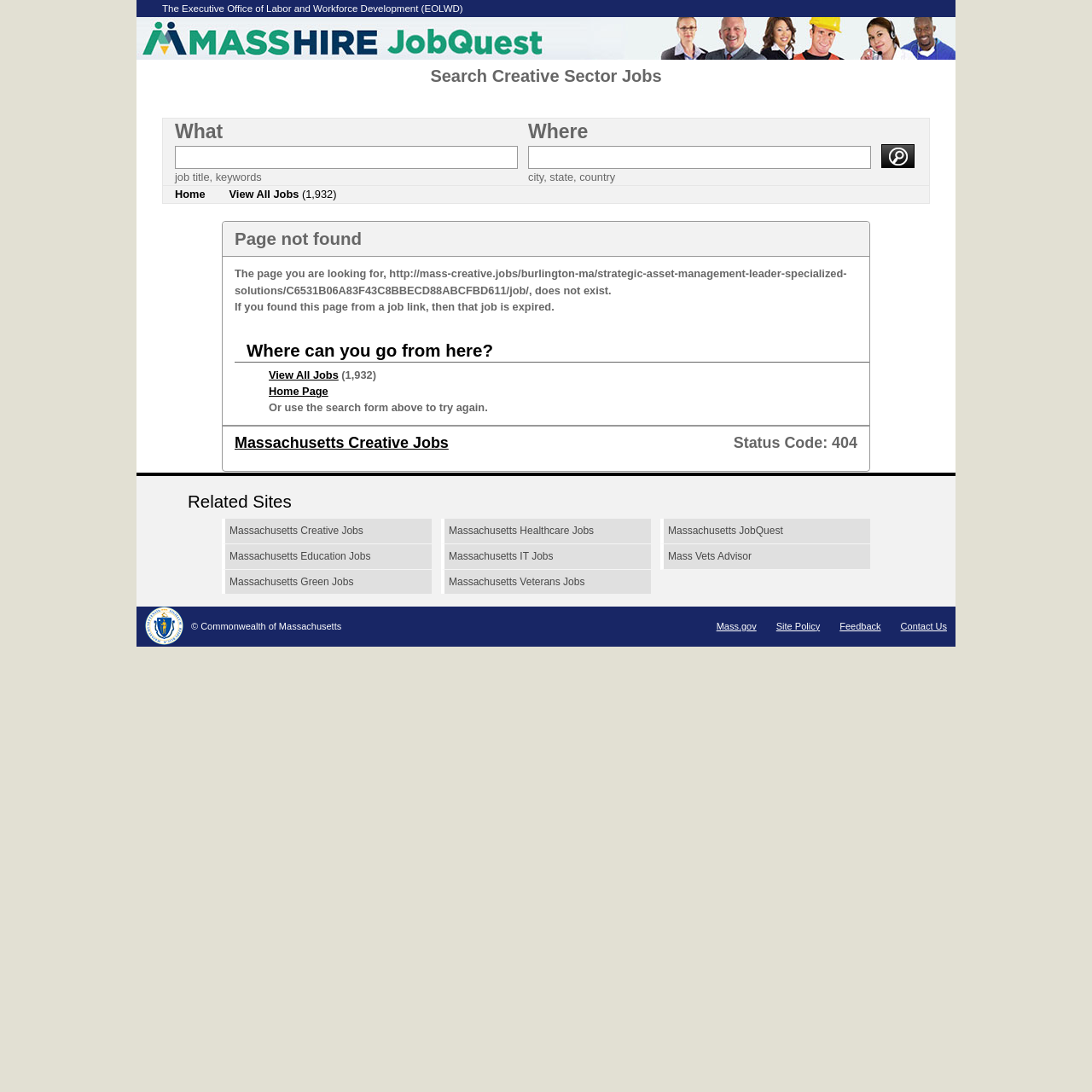Kindly determine the bounding box coordinates for the area that needs to be clicked to execute this instruction: "Click the search button".

[0.807, 0.132, 0.838, 0.154]